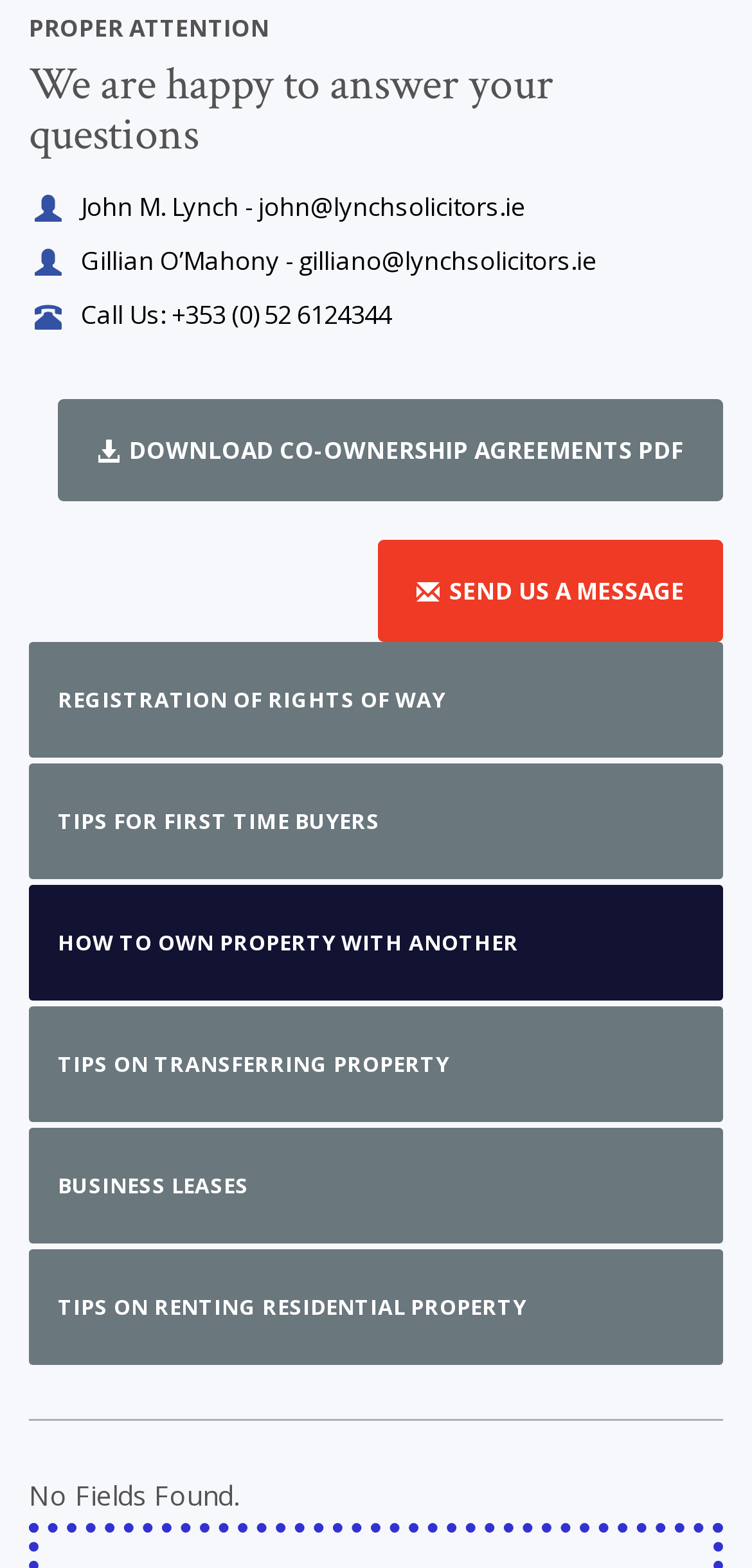Determine the bounding box coordinates of the element's region needed to click to follow the instruction: "Download Co-Ownership Agreements PDF". Provide these coordinates as four float numbers between 0 and 1, formatted as [left, top, right, bottom].

[0.077, 0.255, 0.962, 0.319]